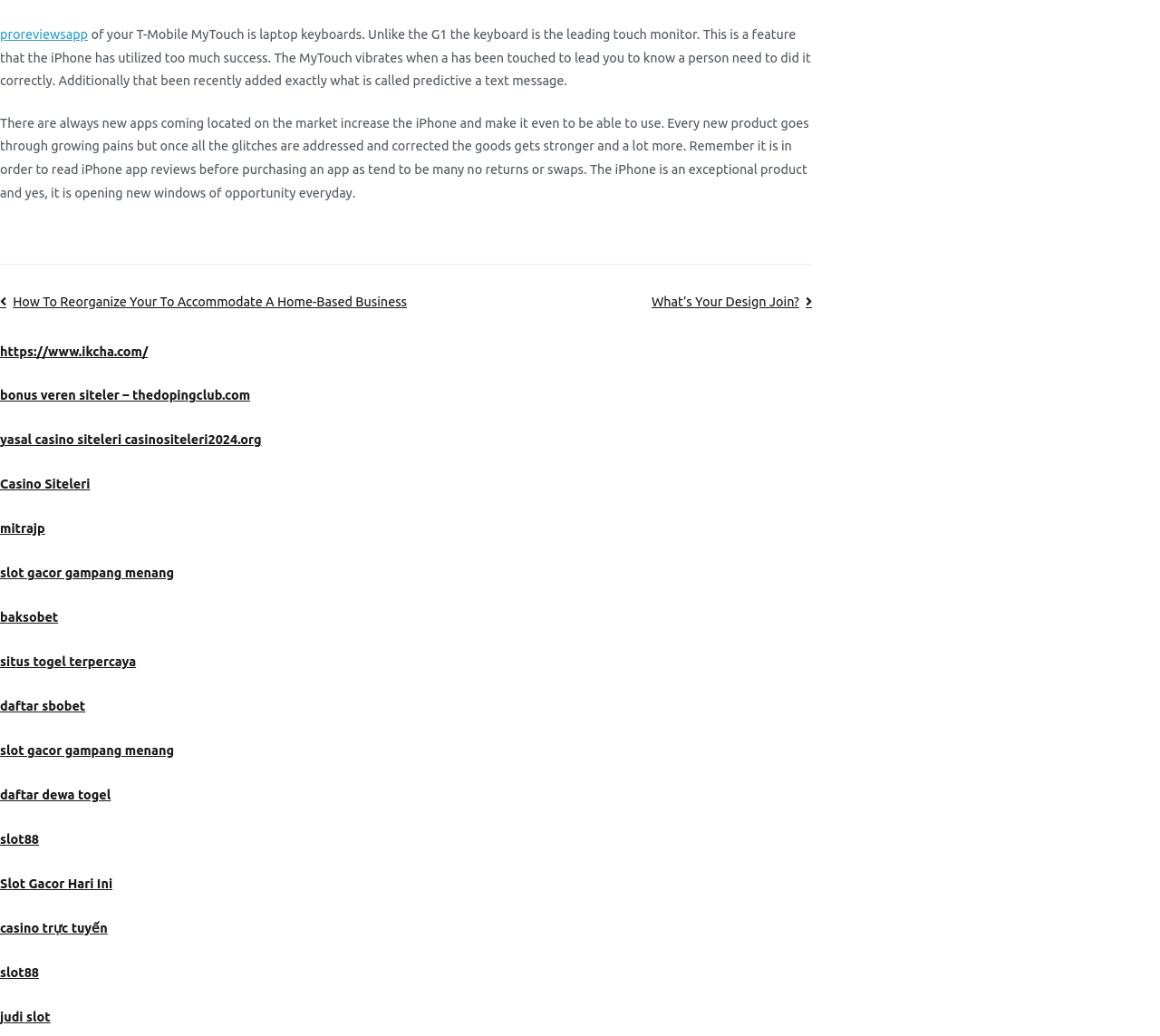Can you determine the bounding box coordinates of the area that needs to be clicked to fulfill the following instruction: "Check out the Slot Gacor Hari Ini link"?

[0.0, 0.846, 0.097, 0.86]